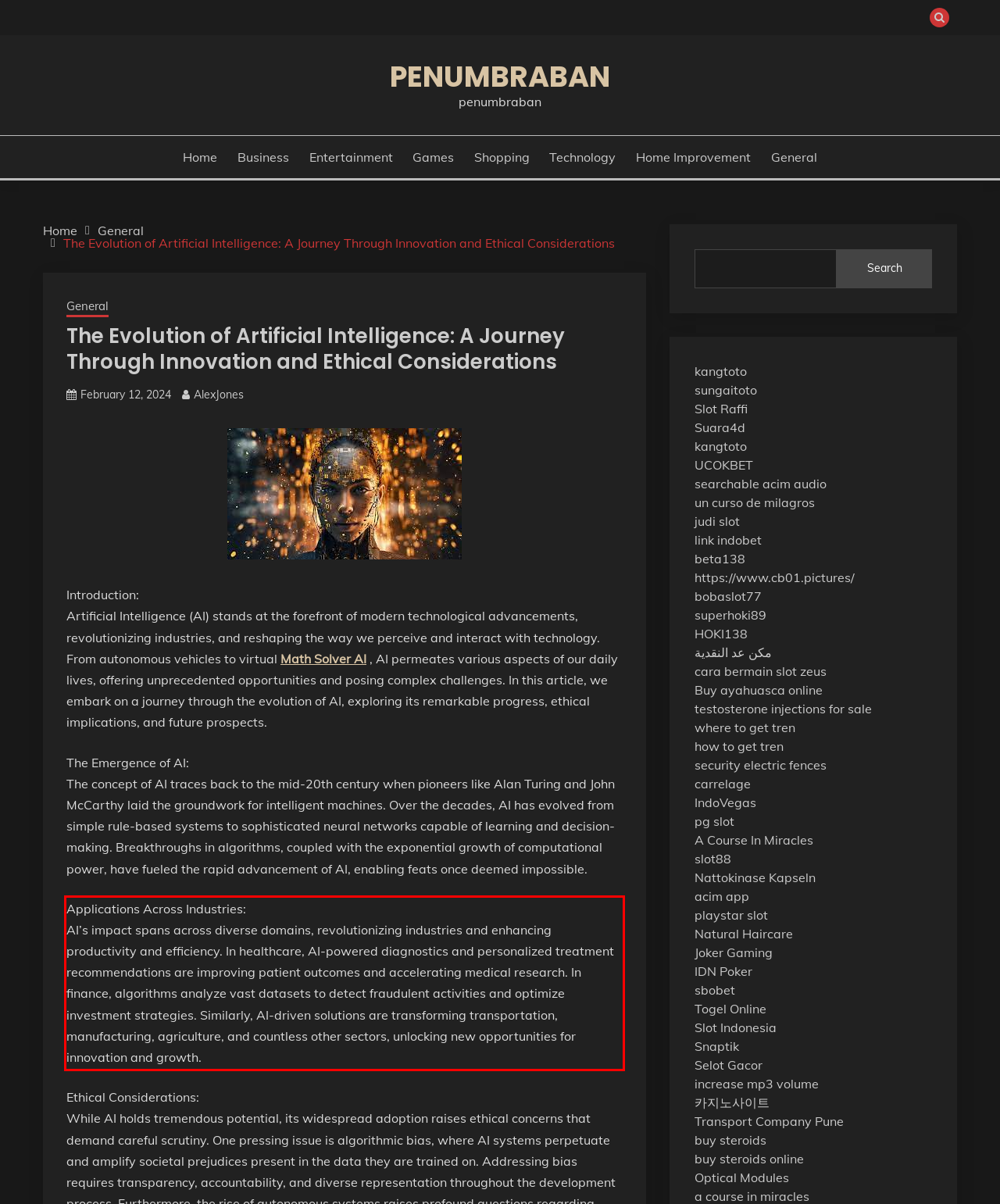Please identify the text within the red rectangular bounding box in the provided webpage screenshot.

Applications Across Industries: AI’s impact spans across diverse domains, revolutionizing industries and enhancing productivity and efficiency. In healthcare, AI-powered diagnostics and personalized treatment recommendations are improving patient outcomes and accelerating medical research. In finance, algorithms analyze vast datasets to detect fraudulent activities and optimize investment strategies. Similarly, AI-driven solutions are transforming transportation, manufacturing, agriculture, and countless other sectors, unlocking new opportunities for innovation and growth.